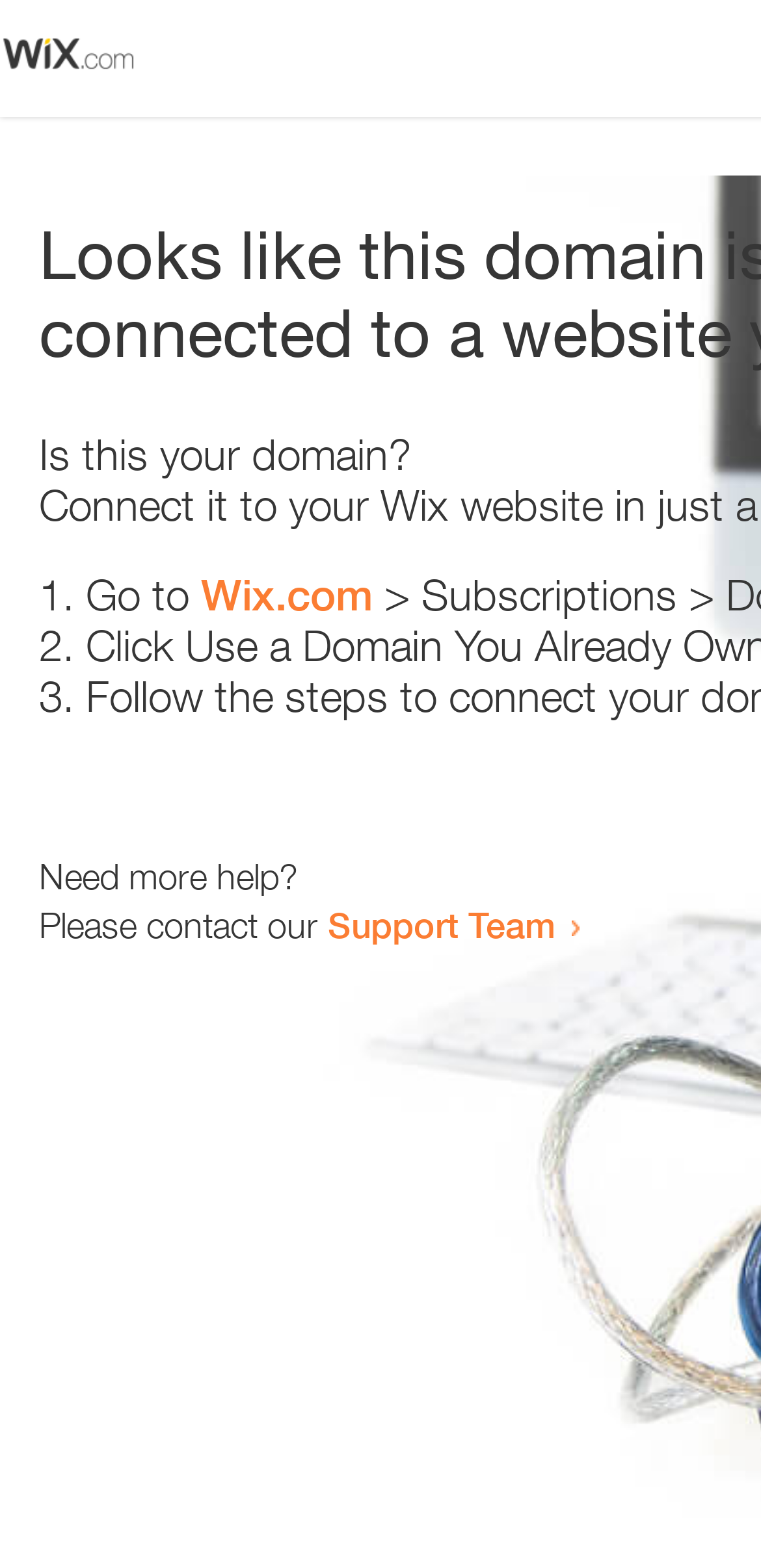Please predict the bounding box coordinates (top-left x, top-left y, bottom-right x, bottom-right y) for the UI element in the screenshot that fits the description: Wix.com

[0.264, 0.363, 0.49, 0.396]